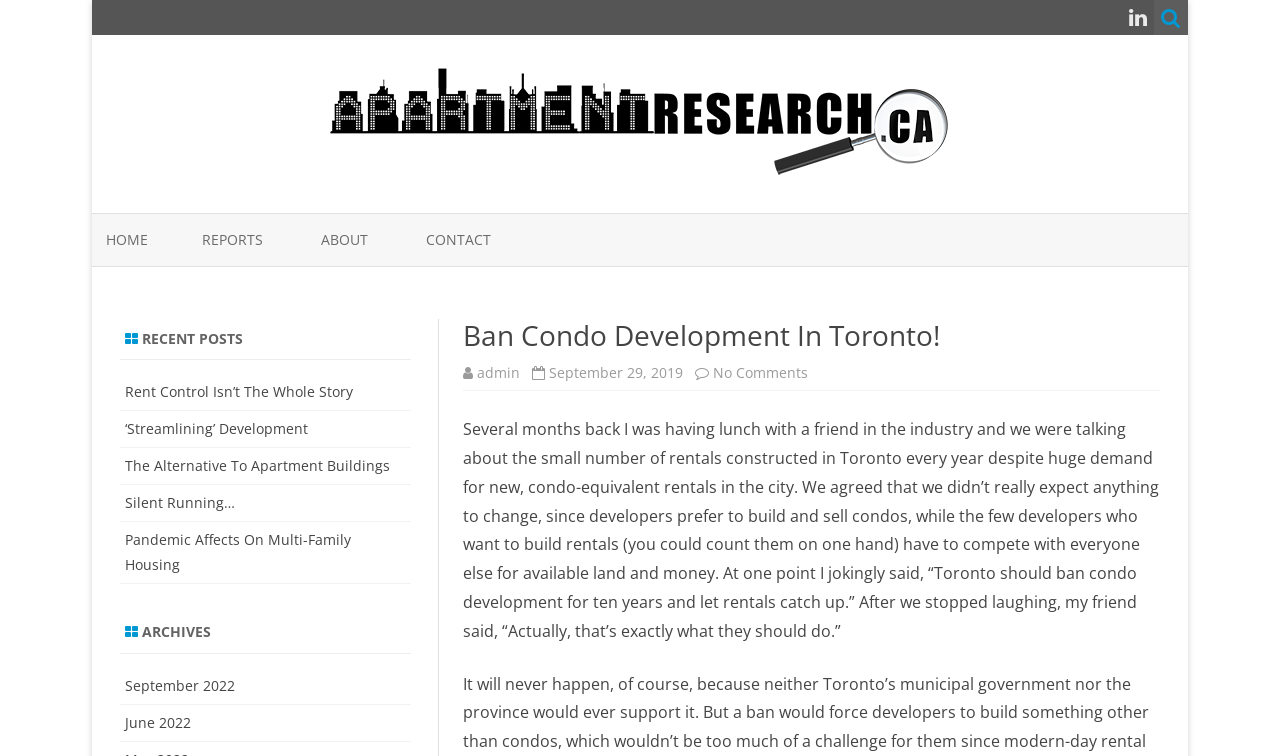Identify the primary heading of the webpage and provide its text.

Ban Condo Development In Toronto!